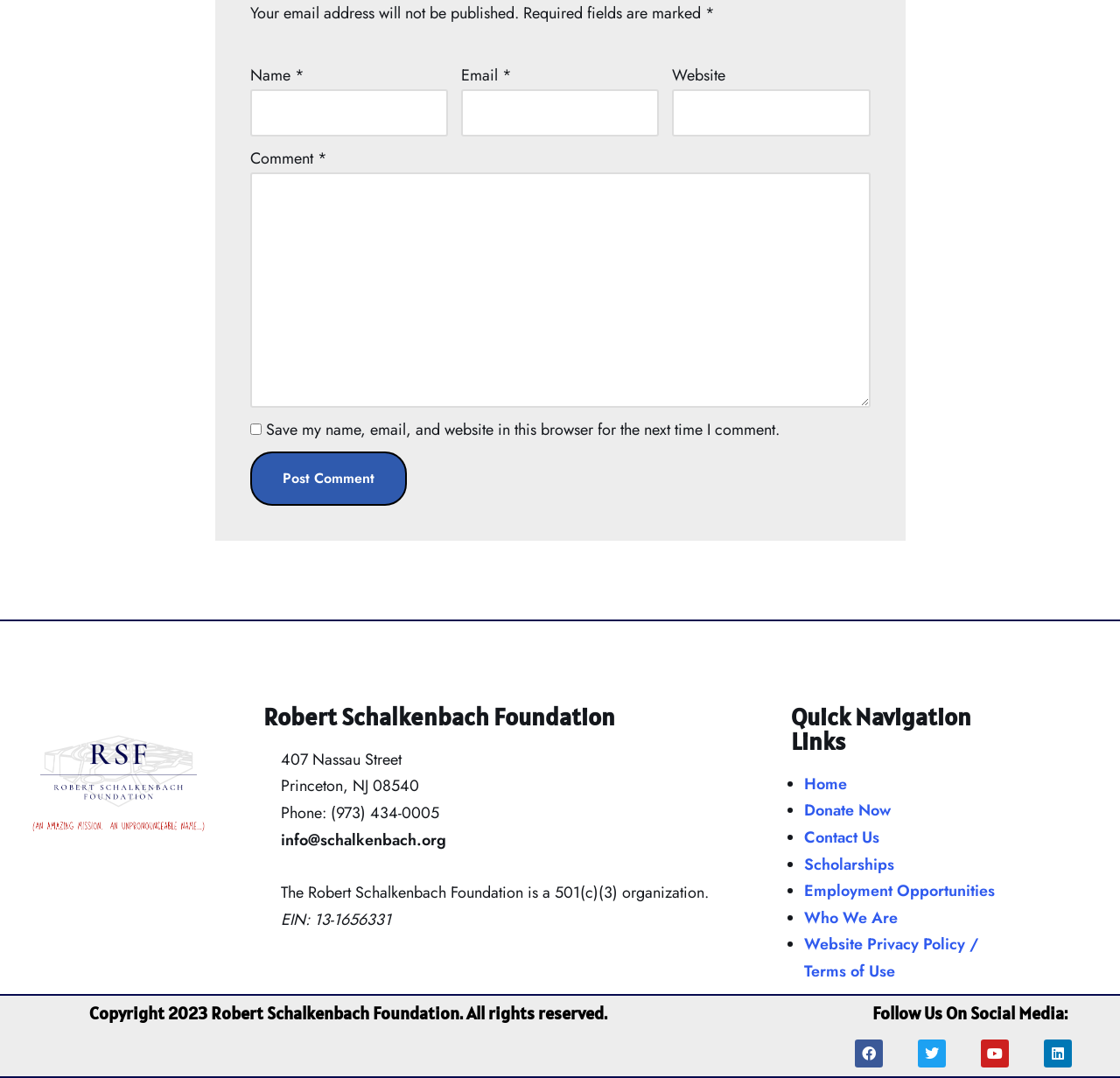Please find the bounding box coordinates for the clickable element needed to perform this instruction: "Follow the Robert Schalkenbach Foundation on Facebook".

[0.763, 0.964, 0.788, 0.99]